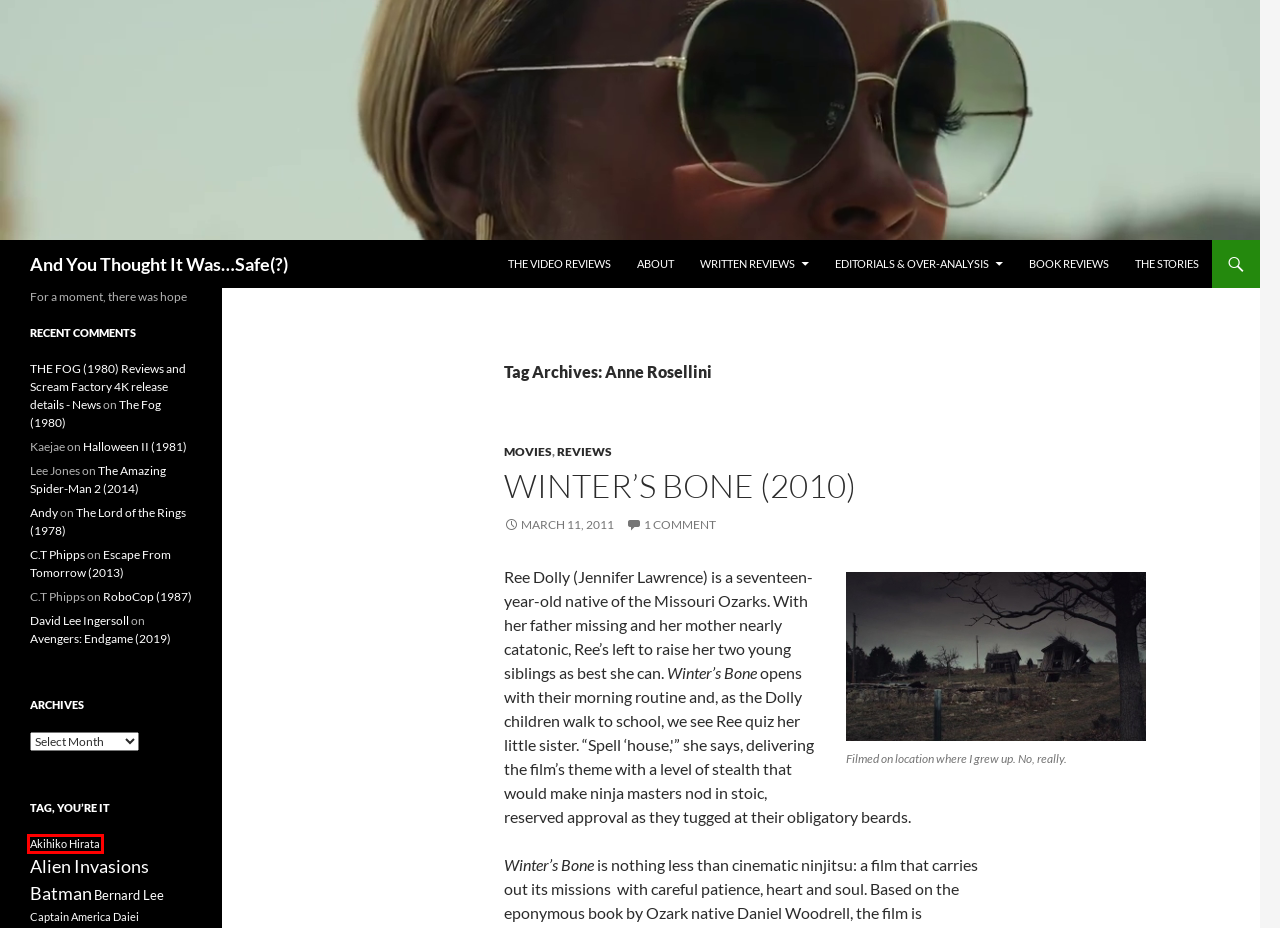You are provided with a screenshot of a webpage where a red rectangle bounding box surrounds an element. Choose the description that best matches the new webpage after clicking the element in the red bounding box. Here are the choices:
A. The Video Reviews | And You Thought It Was…Safe(?)
B. Akihiko Hirata | And You Thought It Was…Safe(?)
C. Written Reviews | And You Thought It Was…Safe(?)
D. Winter’s Bone (2010) | And You Thought It Was…Safe(?)
E. Avengers: Endgame (2019) | And You Thought It Was…Safe(?)
F. Reviews | And You Thought It Was…Safe(?)
G. Movies | And You Thought It Was…Safe(?)
H. RoboCop (1987) | And You Thought It Was…Safe(?)

B